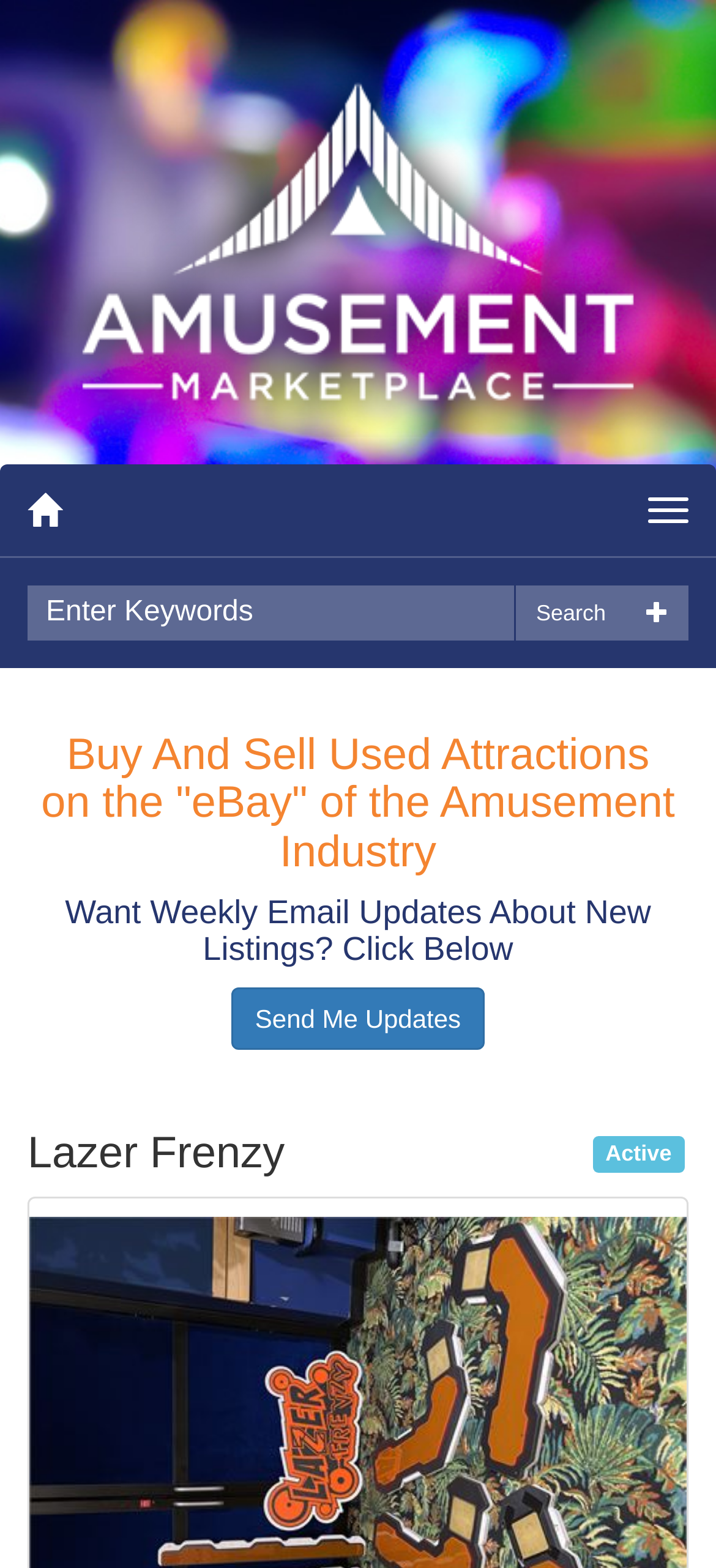Using the webpage screenshot and the element description Toggle navigation, determine the bounding box coordinates. Specify the coordinates in the format (top-left x, top-left y, bottom-right x, bottom-right y) with values ranging from 0 to 1.

[0.867, 0.296, 1.0, 0.355]